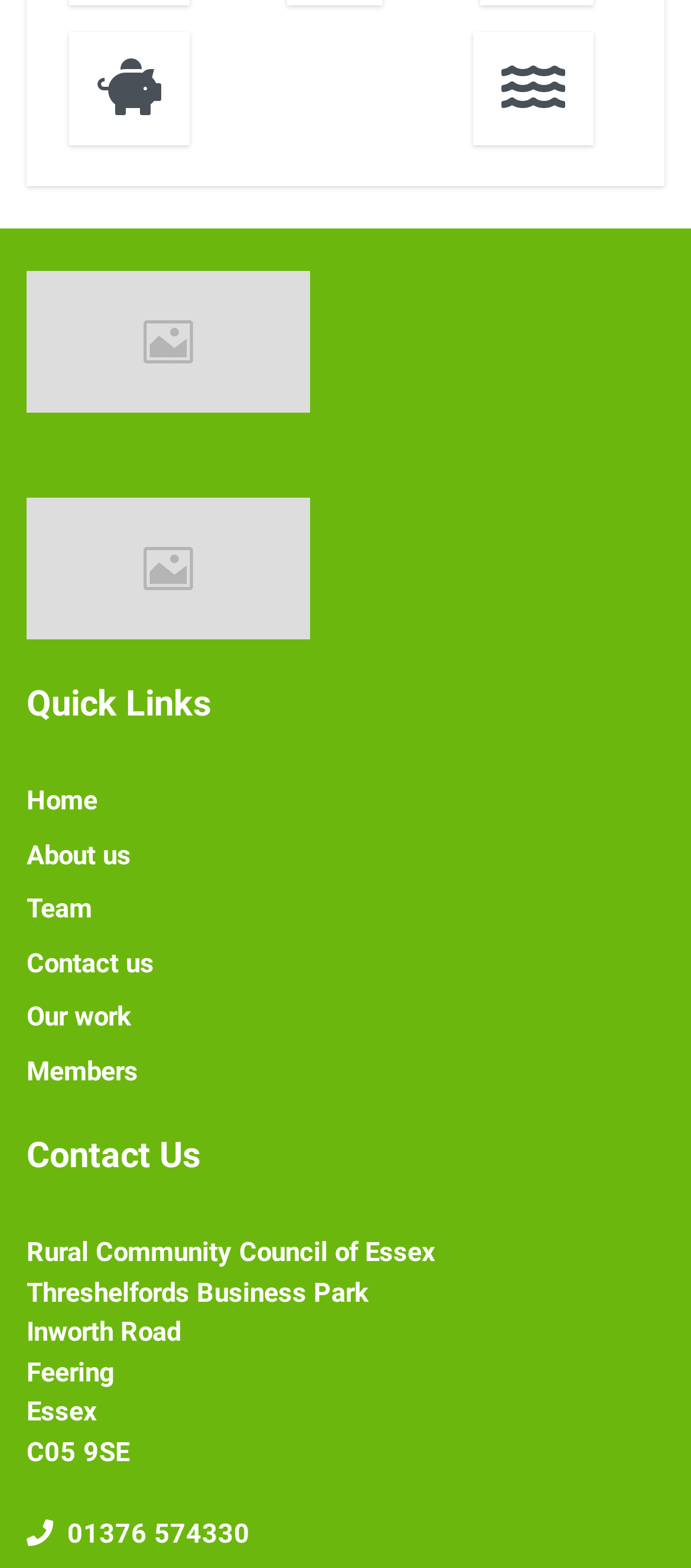Identify the bounding box coordinates necessary to click and complete the given instruction: "Go to Home page".

[0.038, 0.501, 0.141, 0.521]